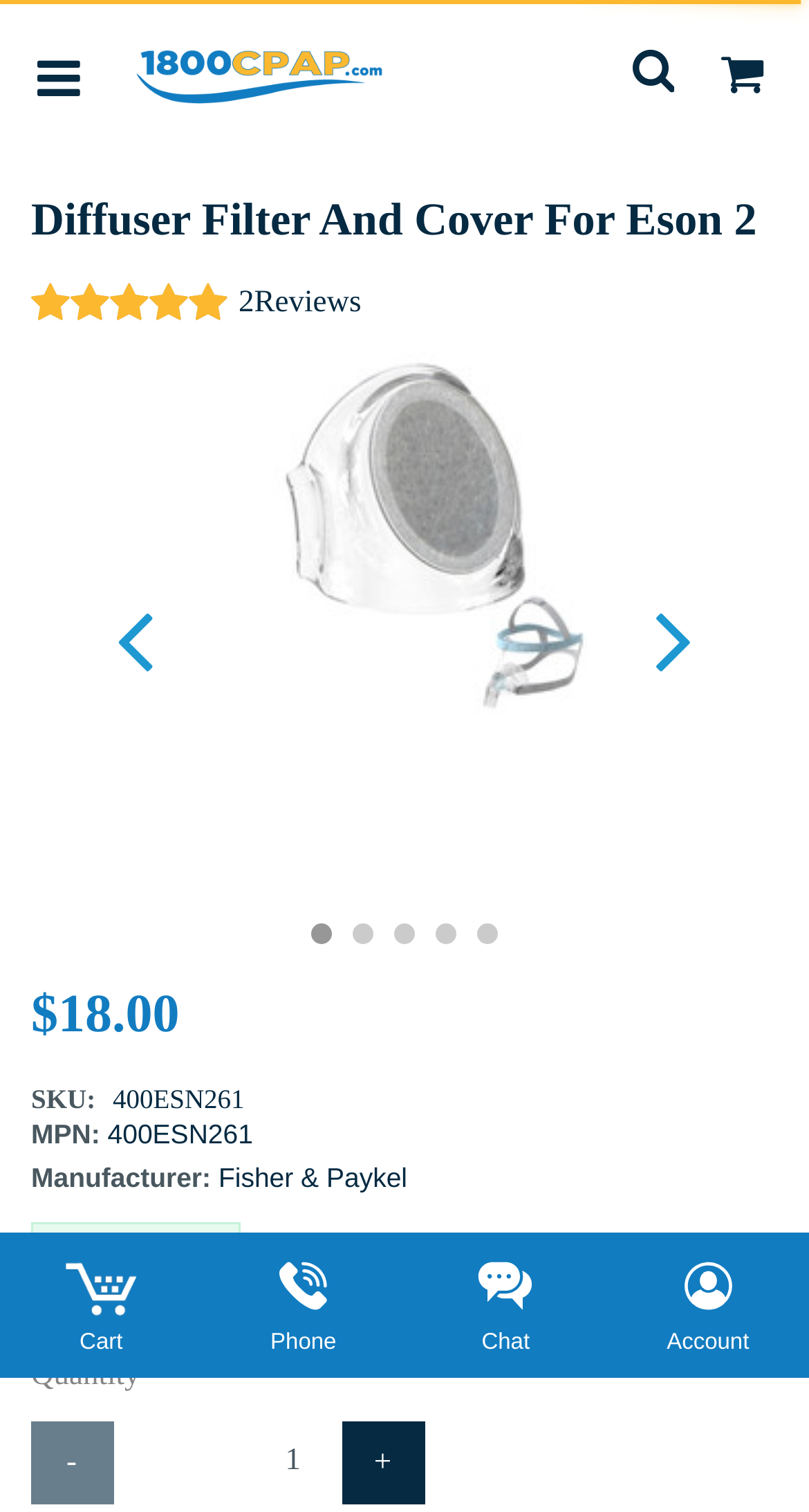Please identify the coordinates of the bounding box that should be clicked to fulfill this instruction: "Click the 1800CPAP link".

[0.167, 0.03, 0.474, 0.071]